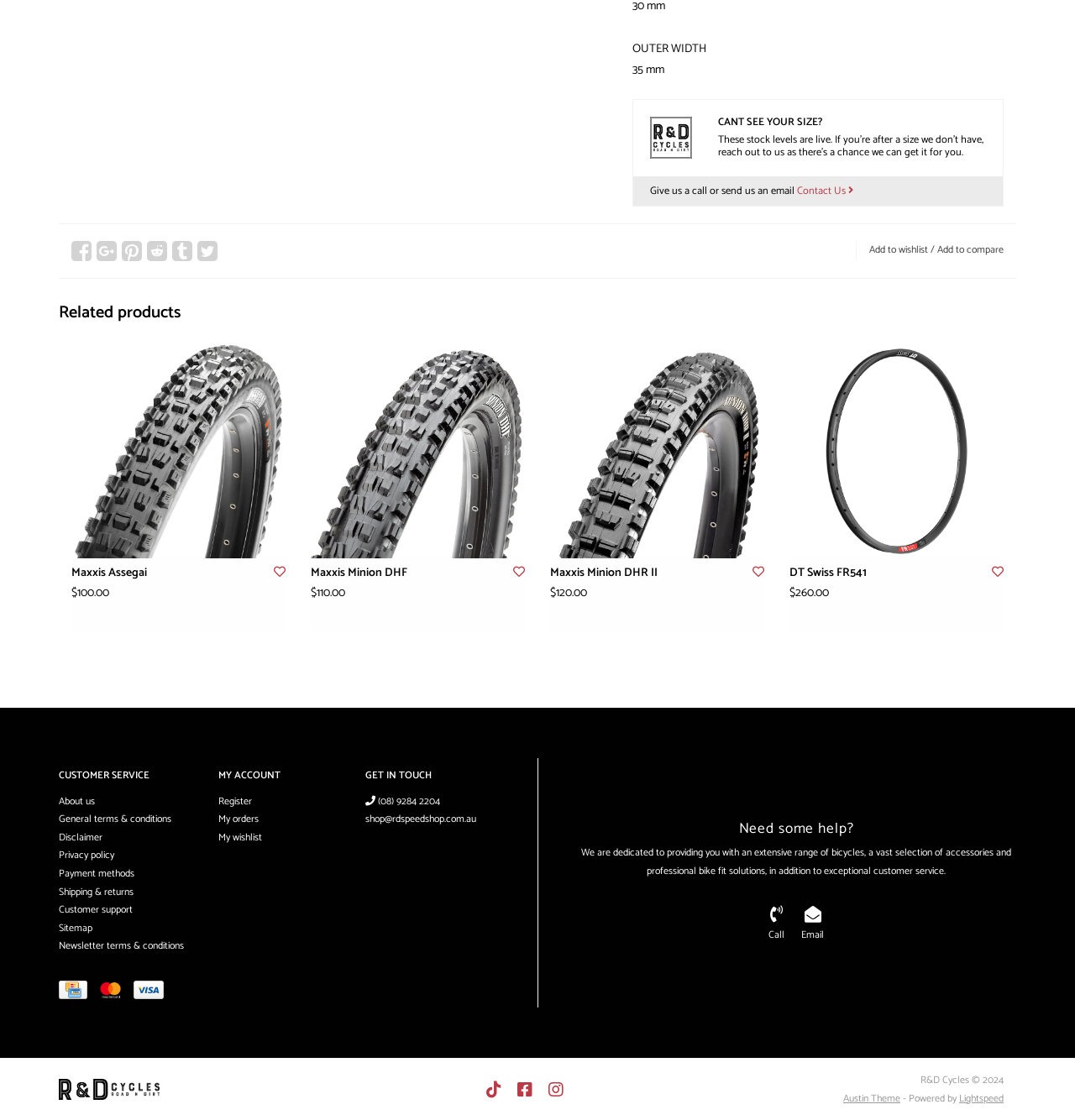Identify the bounding box coordinates of the element to click to follow this instruction: 'Add to wishlist'. Ensure the coordinates are four float values between 0 and 1, provided as [left, top, right, bottom].

[0.809, 0.216, 0.863, 0.23]